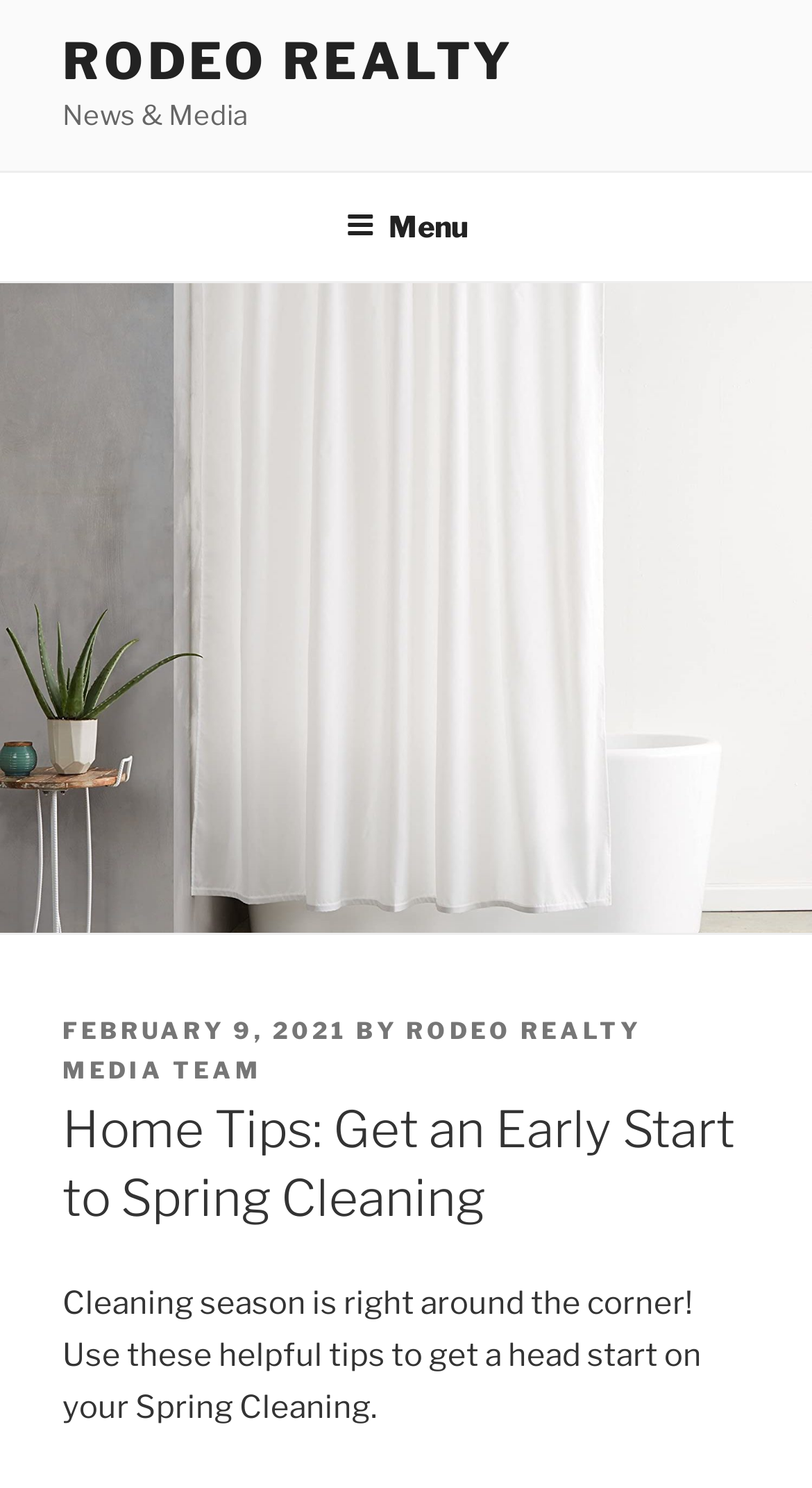Based on the image, provide a detailed response to the question:
Who is the author of the article?

The author of the article can be found in the header section, where it says 'BY RODEO REALTY MEDIA TEAM'.